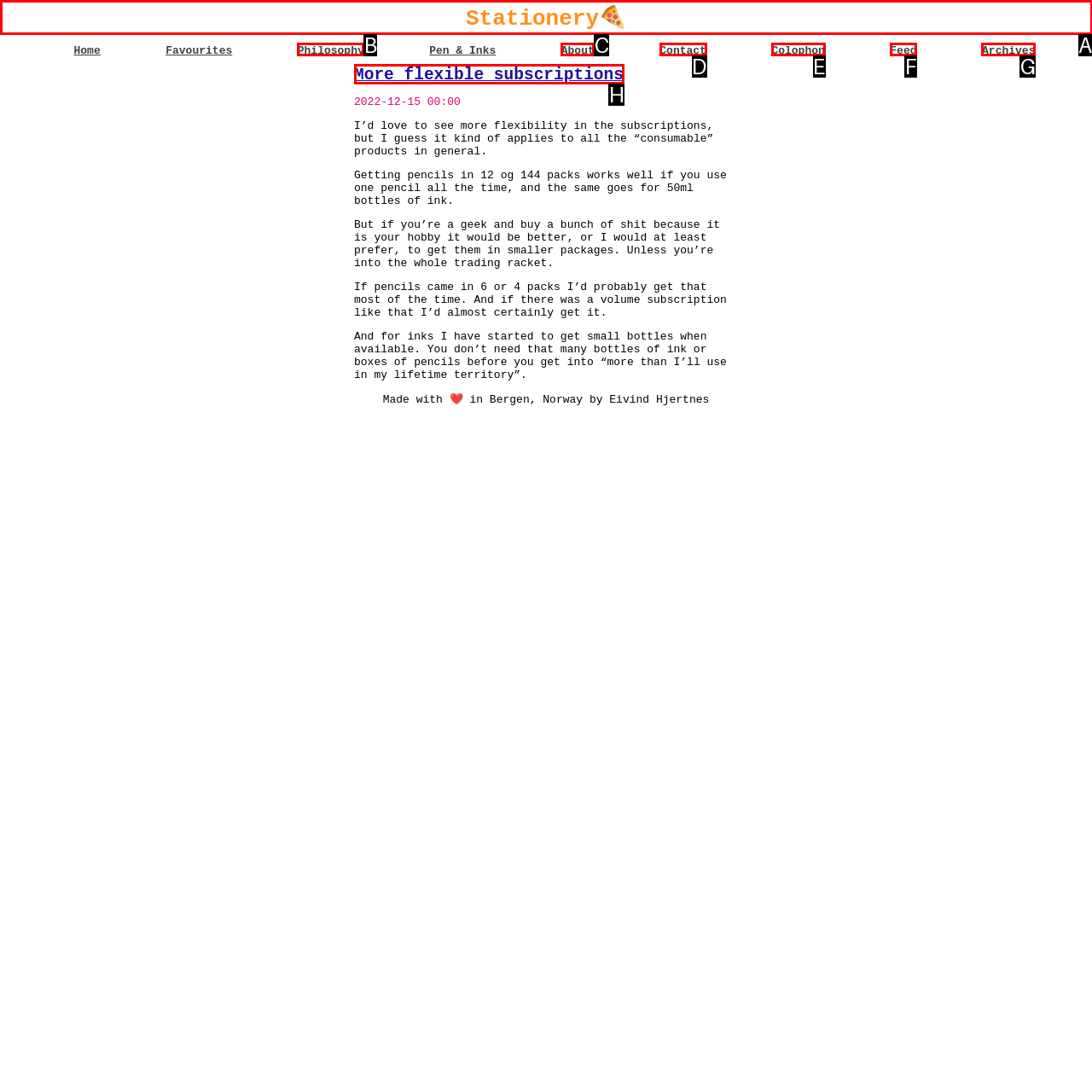Identify the HTML element that corresponds to the following description: Colophon. Provide the letter of the correct option from the presented choices.

E